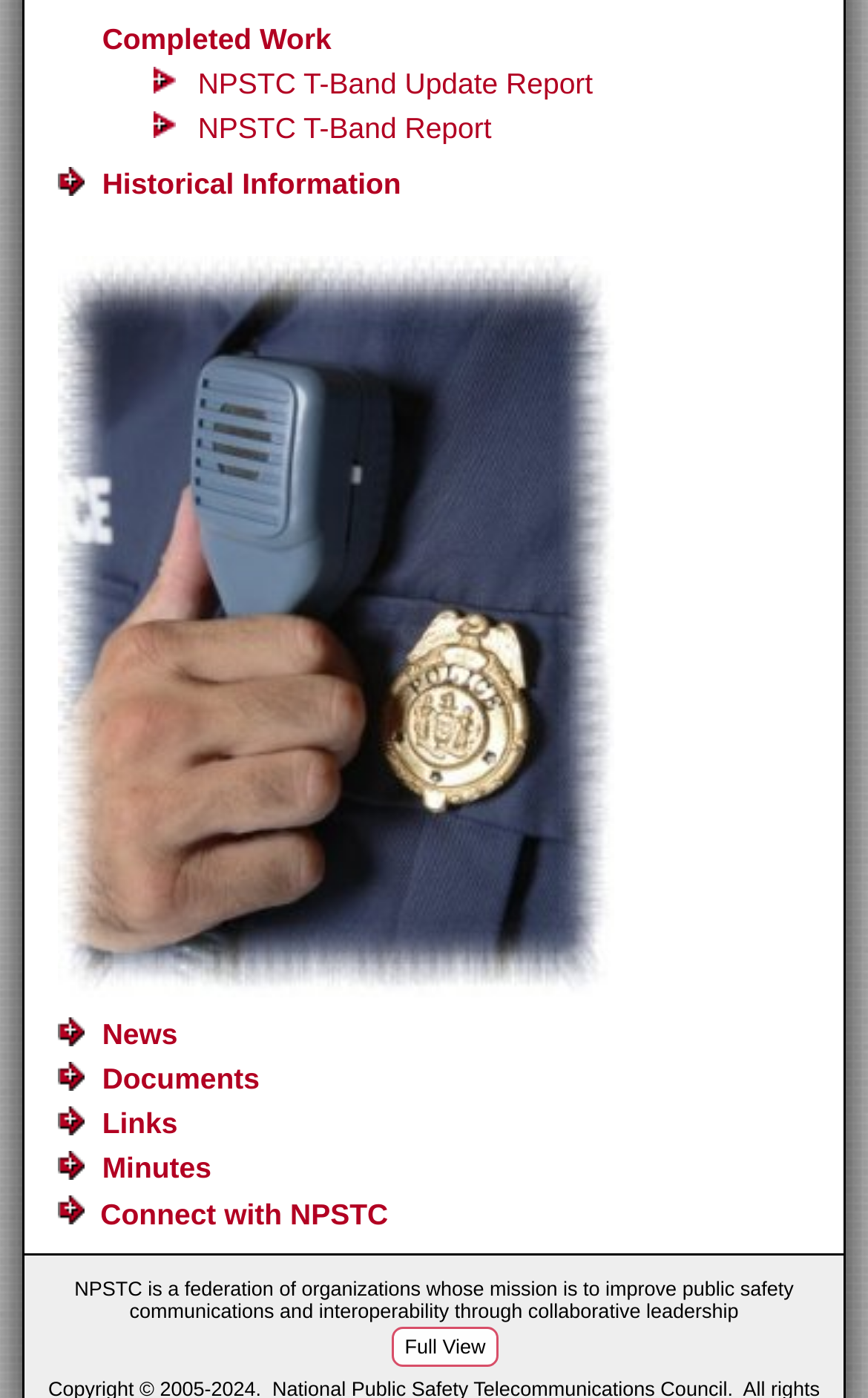Identify the bounding box coordinates for the UI element described as: "Connect with NPSTC". The coordinates should be provided as four floats between 0 and 1: [left, top, right, bottom].

[0.066, 0.857, 0.447, 0.881]